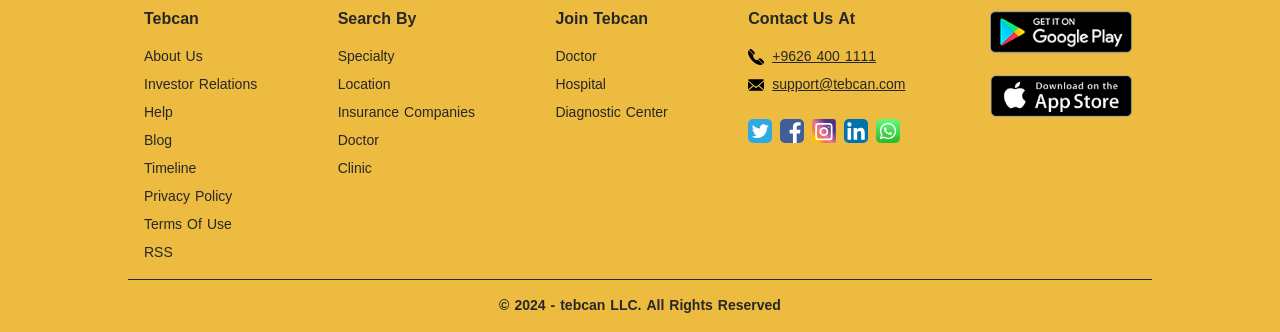Identify the bounding box coordinates for the UI element described as follows: "Home". Ensure the coordinates are four float numbers between 0 and 1, formatted as [left, top, right, bottom].

None